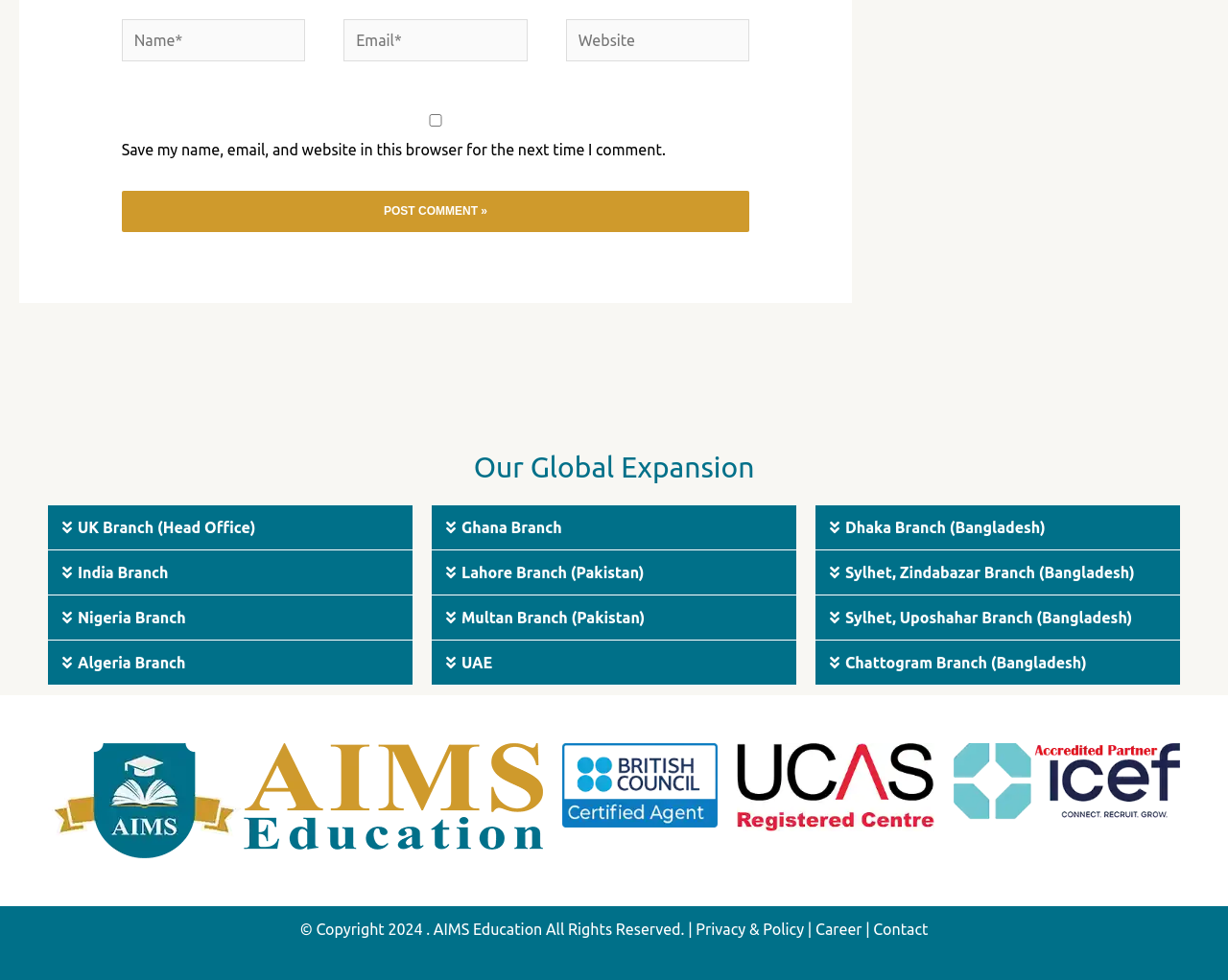Answer the question below in one word or phrase:
How many links are in the footer?

4